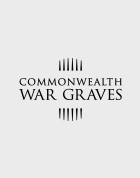Carefully examine the image and provide an in-depth answer to the question: What is the tone of the emblem's design?

The caption describes the design of the emblem as 'elegant and solemn', which reflects the organization's commitment to honoring and commemorating those who died in military service.